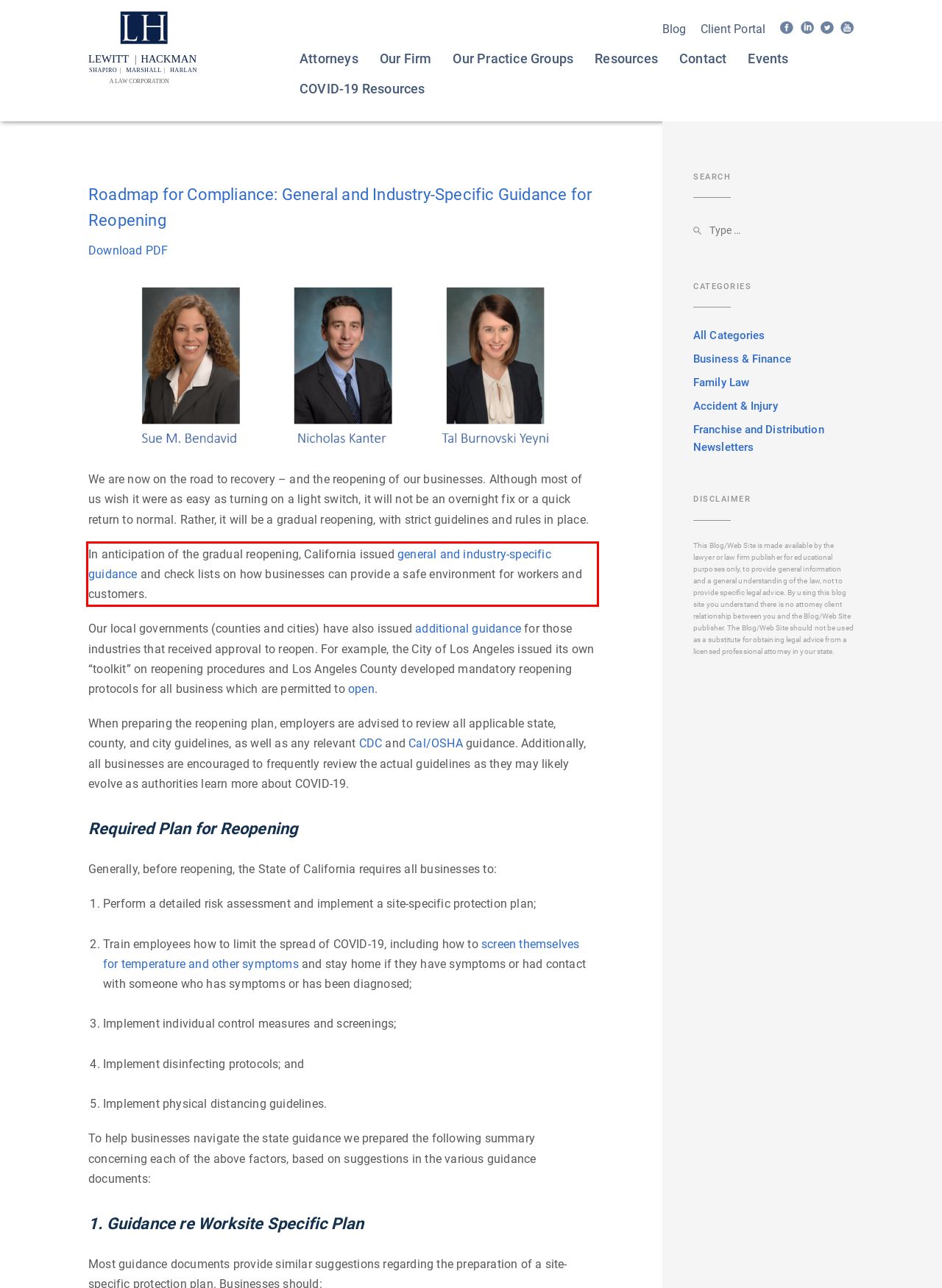There is a UI element on the webpage screenshot marked by a red bounding box. Extract and generate the text content from within this red box.

In anticipation of the gradual reopening, California issued general and industry-specific guidance and check lists on how businesses can provide a safe environment for workers and customers.